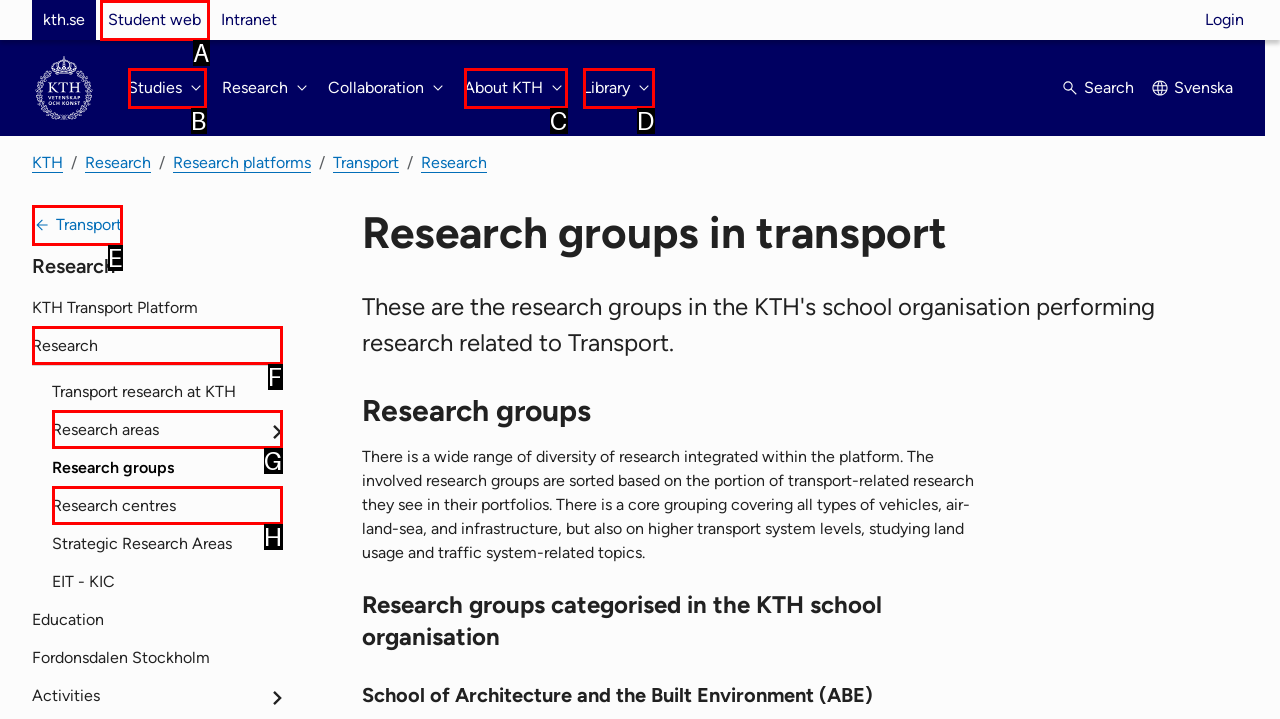Tell me which one HTML element best matches the description: Research Answer with the option's letter from the given choices directly.

F